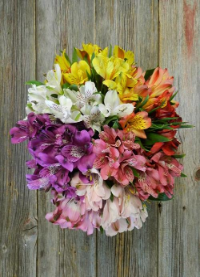What is the color of the natural wood backdrop?
Look at the image and answer with only one word or phrase.

Unspecified